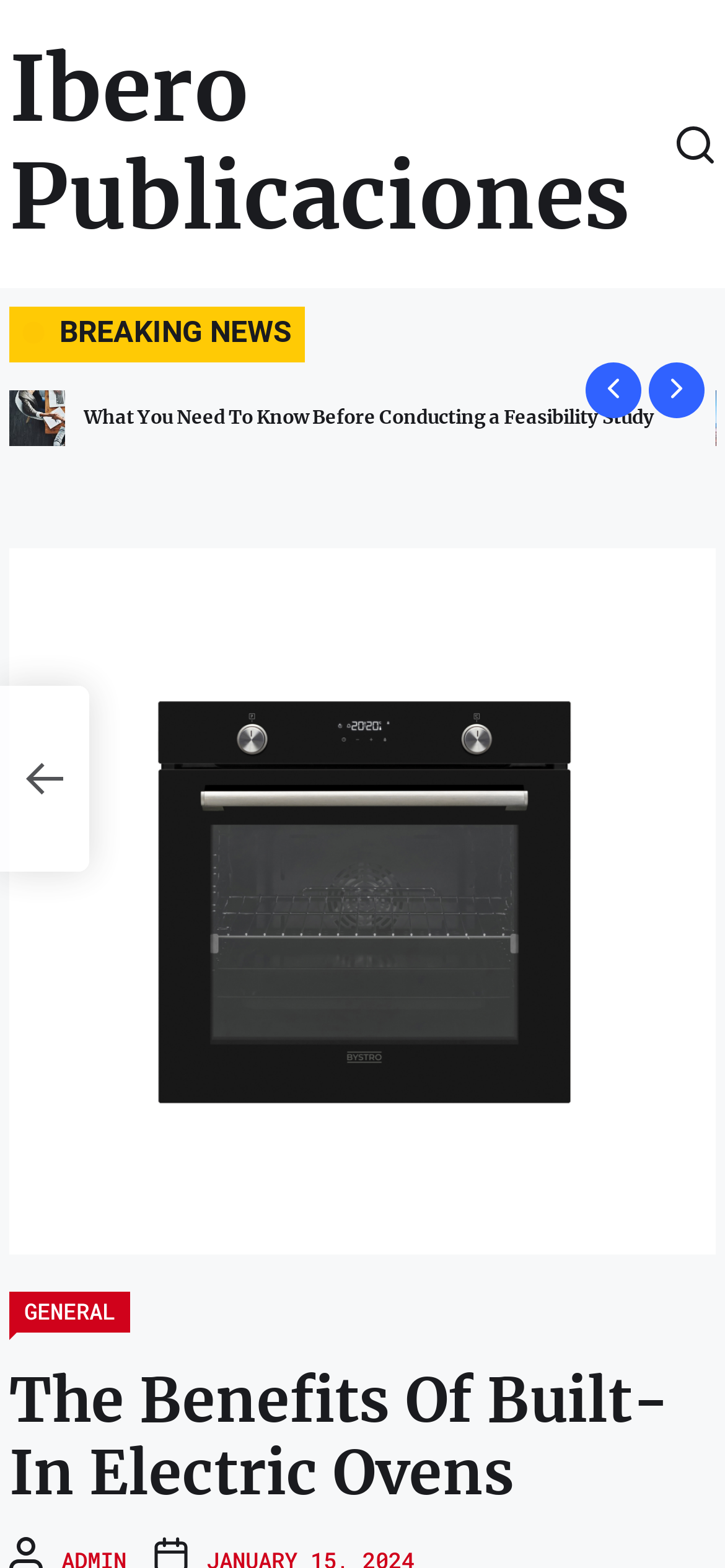Offer an in-depth caption of the entire webpage.

The webpage is about the benefits of built-in electric ovens, as indicated by the title. At the top left, there is a link to "Ibero Publicaciones". Below this link, a "BREAKING NEWS" label is displayed. To the right of this label, there are two buttons with icons, likely for social media or sharing purposes.

Below these elements, a large image takes up most of the width, showcasing the benefits of built-in electric ovens. Above the image, a header section spans the full width, containing a link to "GENERAL" on the left and a heading that repeats the title "The Benefits Of Built-In Electric Ovens" on the right.